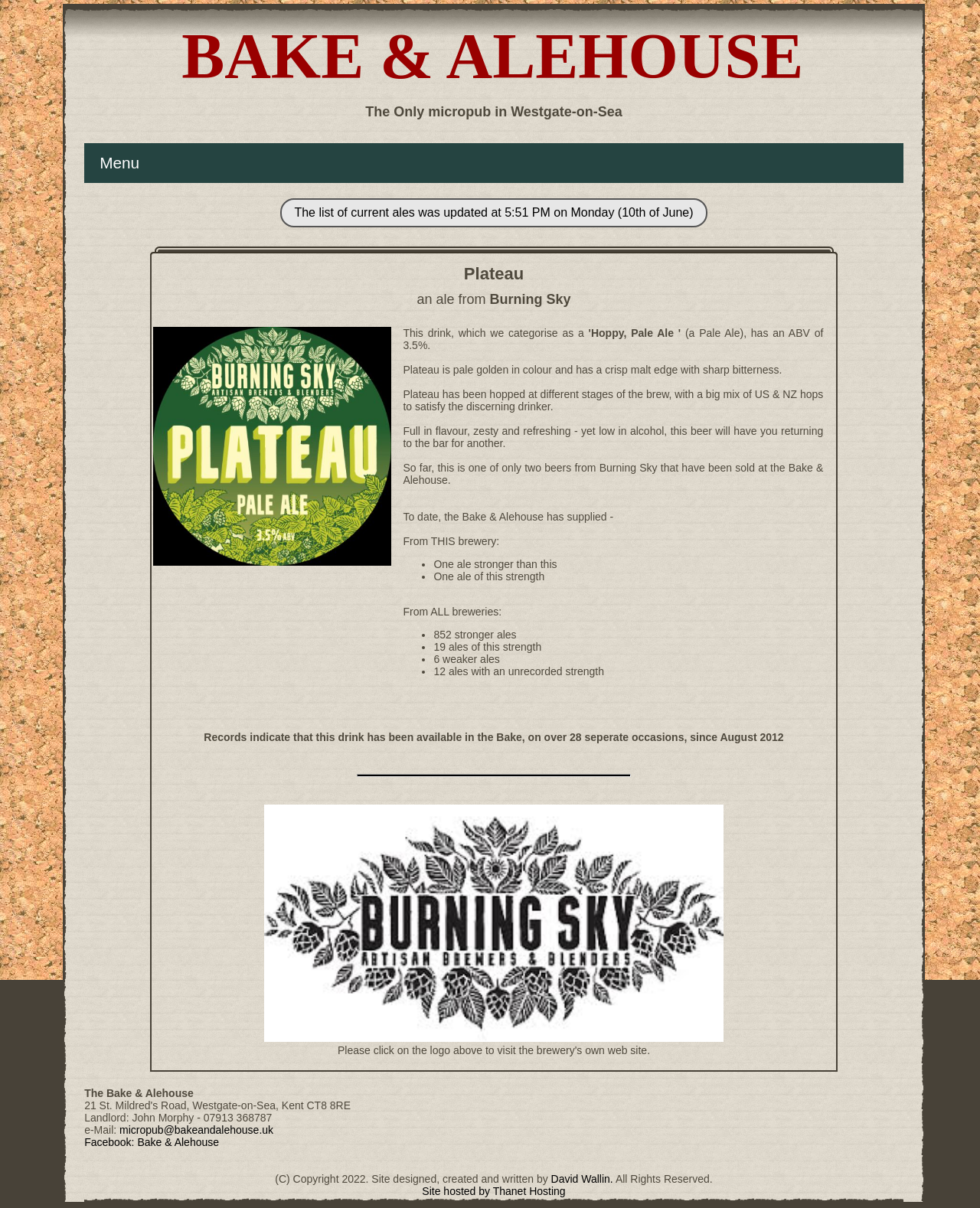Please look at the image and answer the question with a detailed explanation: What is the name of the micropub?

I found the answer by looking at the heading element at the top of the webpage, which says 'BAKE & ALEHOUSE'. This is likely the name of the micropub.